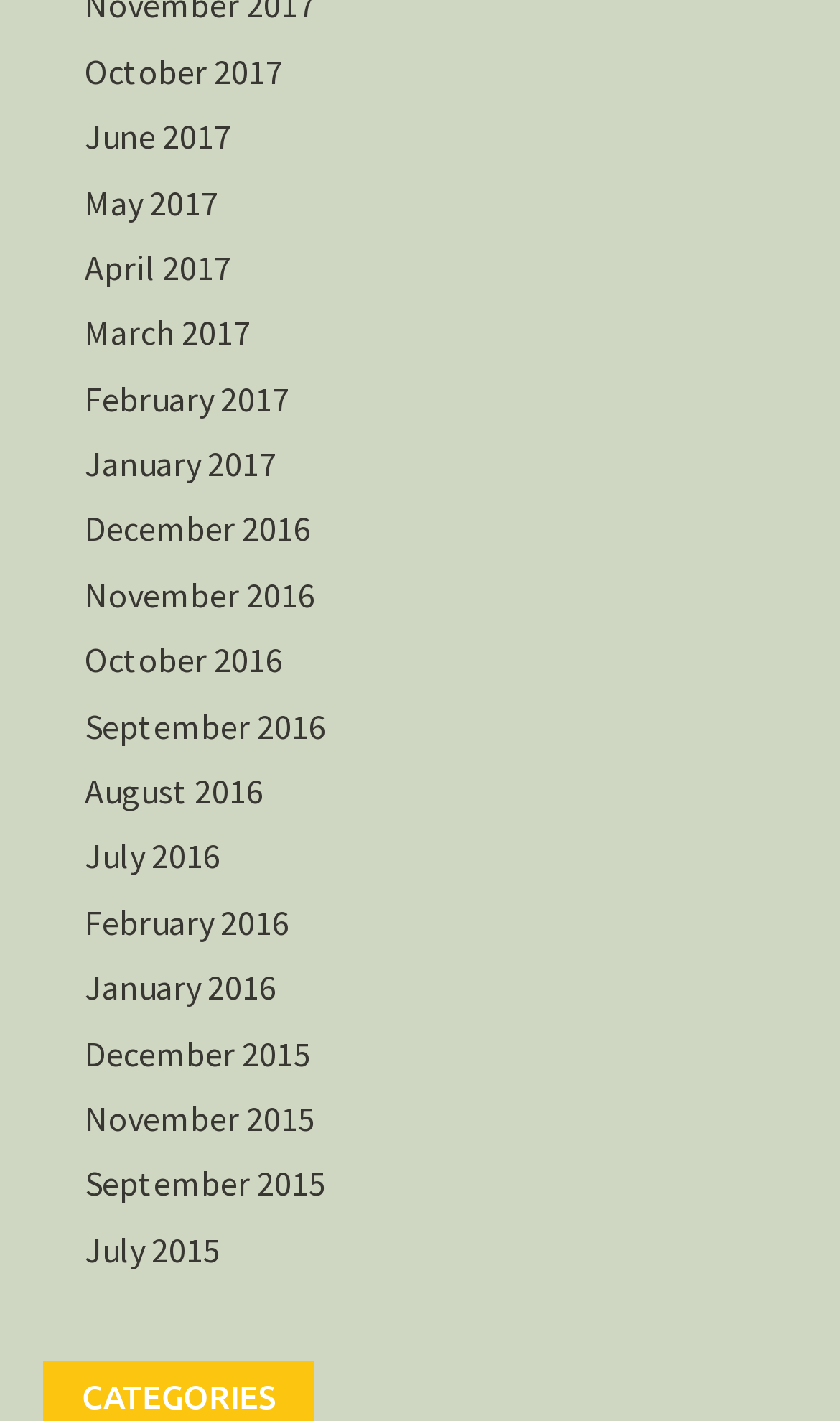Please indicate the bounding box coordinates for the clickable area to complete the following task: "view October 2017". The coordinates should be specified as four float numbers between 0 and 1, i.e., [left, top, right, bottom].

[0.1, 0.034, 0.336, 0.065]